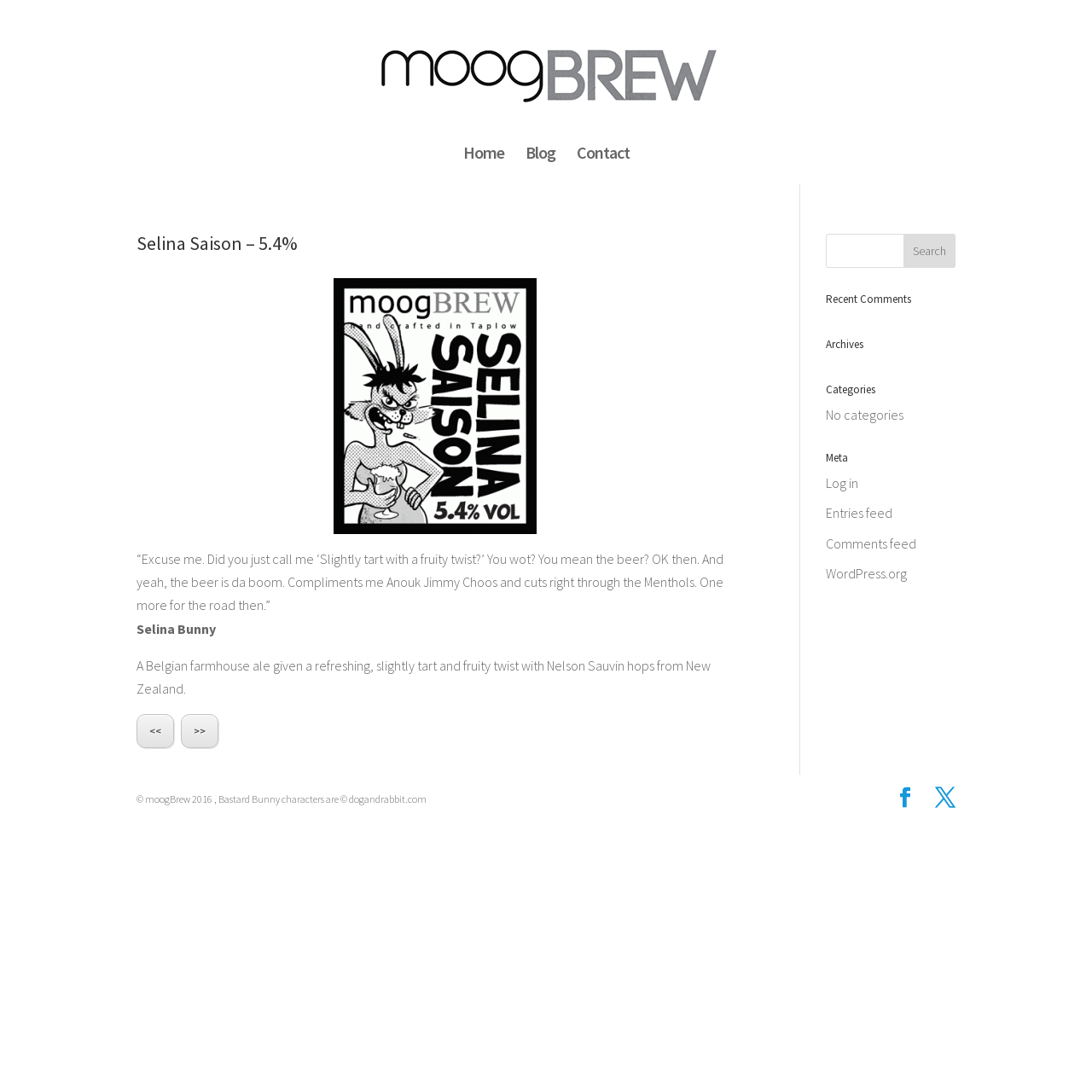Please identify the bounding box coordinates of the clickable area that will allow you to execute the instruction: "Go to the home page".

[0.424, 0.134, 0.461, 0.169]